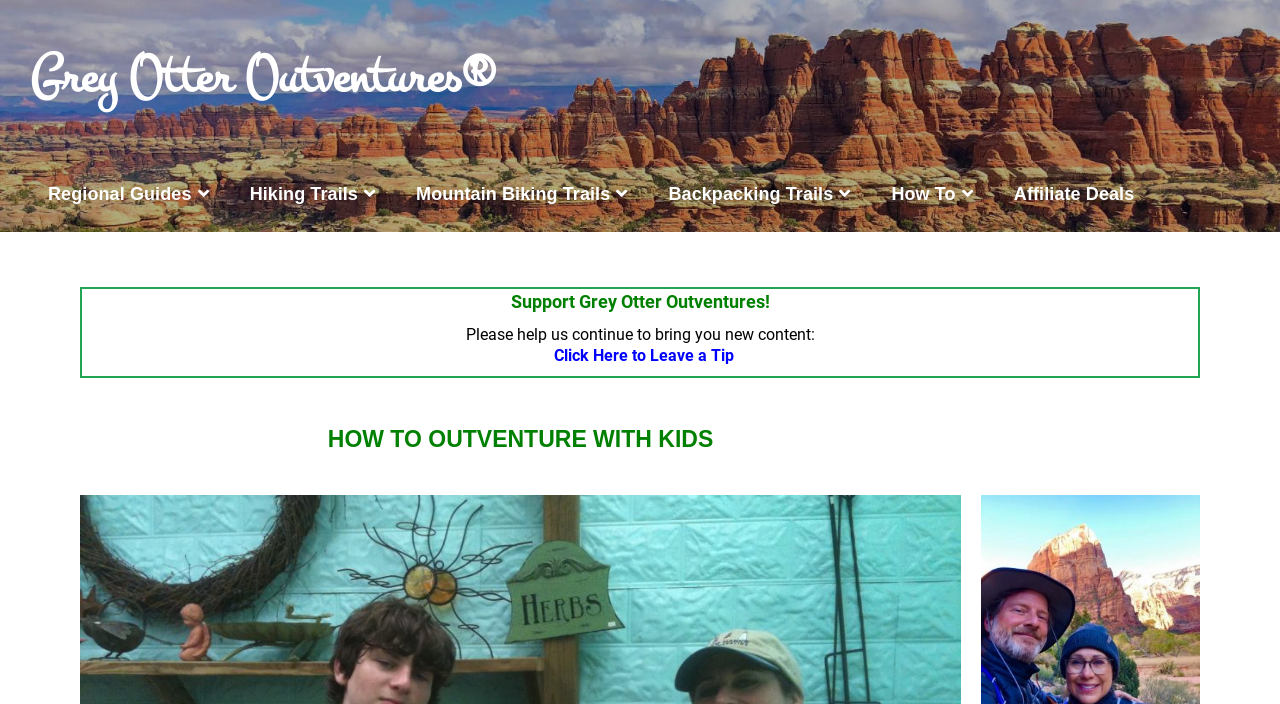Please provide the bounding box coordinates for the element that needs to be clicked to perform the following instruction: "Support Grey Otter Outventures". The coordinates should be given as four float numbers between 0 and 1, i.e., [left, top, right, bottom].

[0.064, 0.41, 0.936, 0.446]